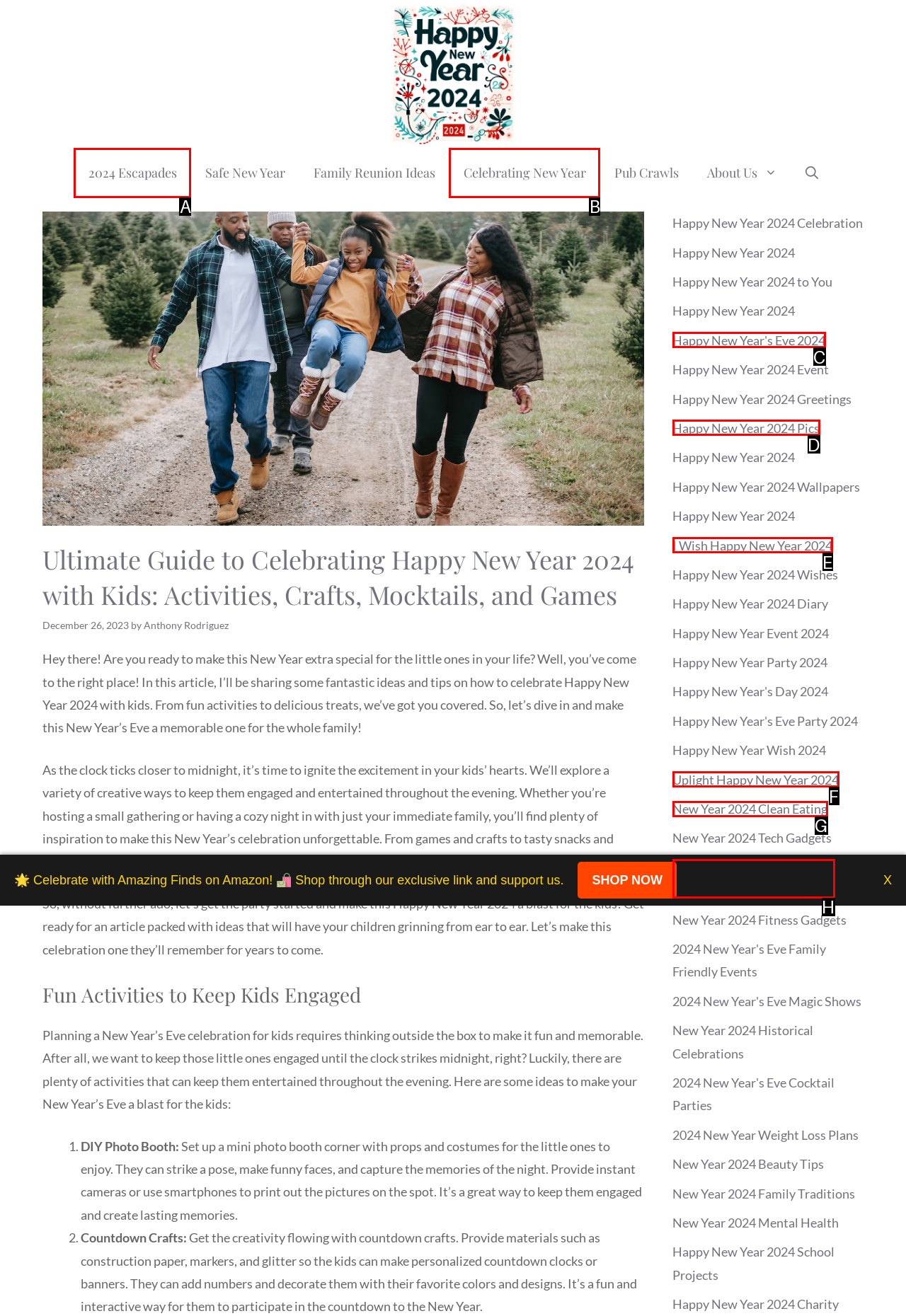Select the letter of the HTML element that best fits the description: Celebrating New Year
Answer with the corresponding letter from the provided choices.

B